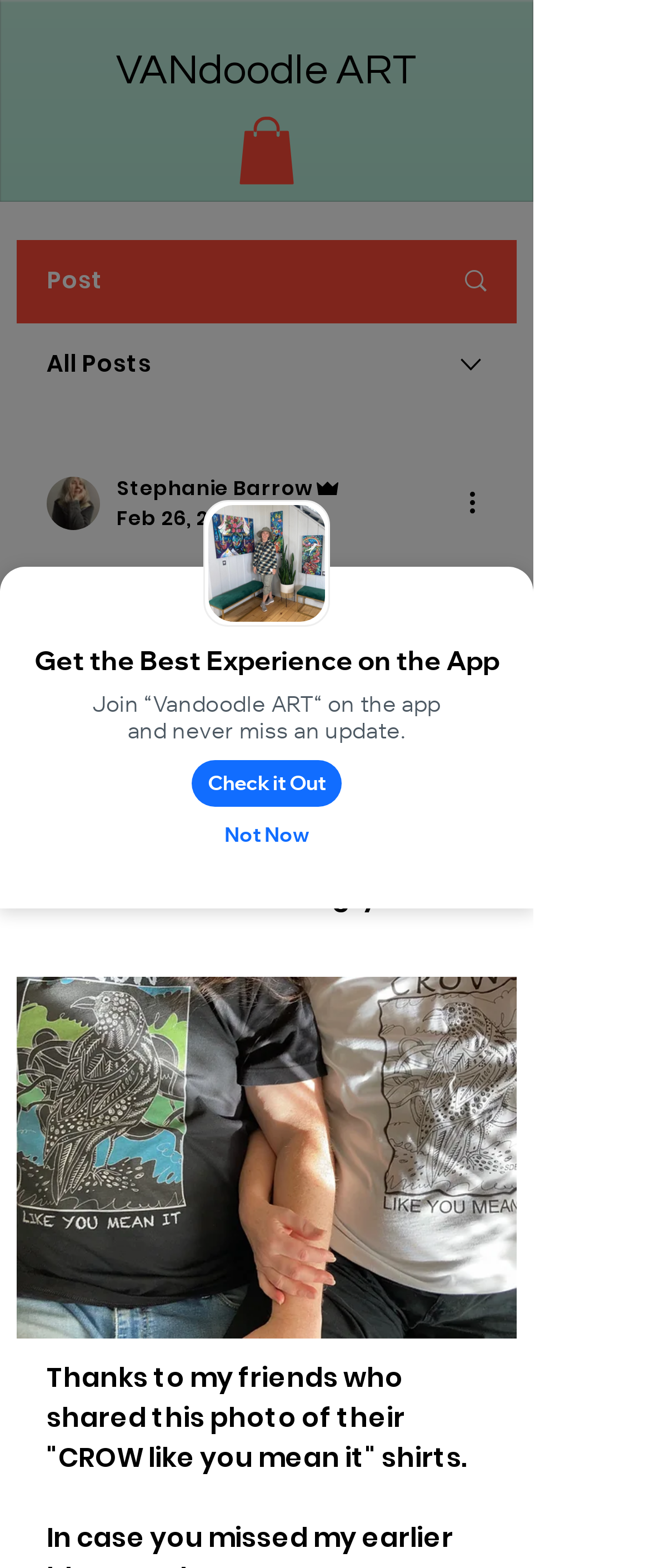Determine the main heading of the webpage and generate its text.

Get your own shirt and help spread the love